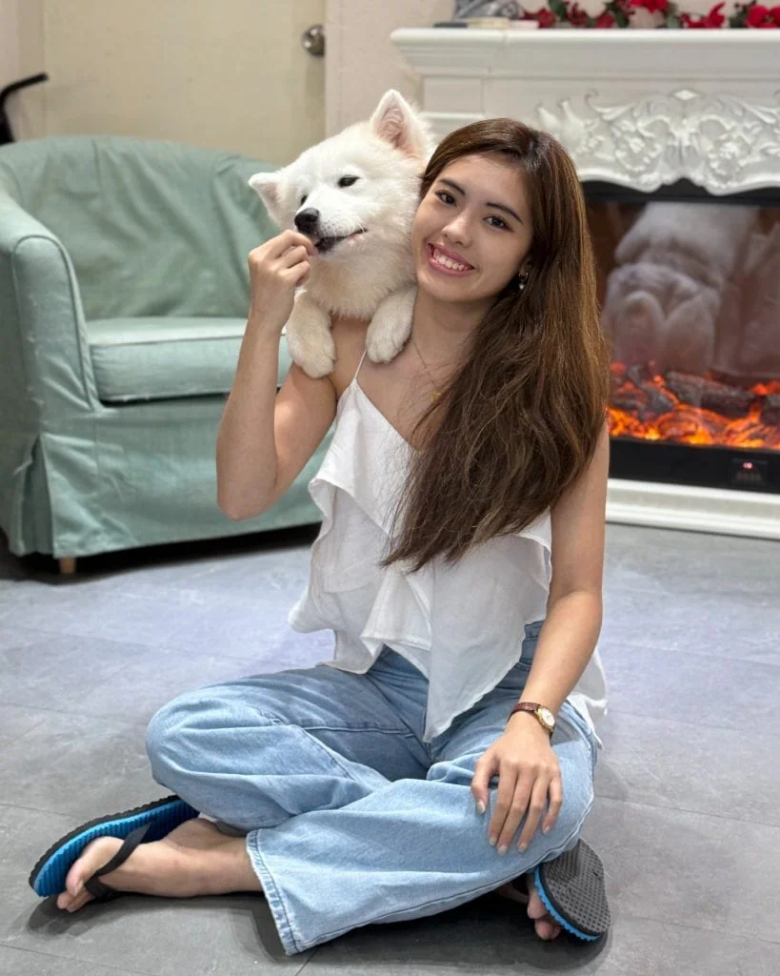Provide a comprehensive description of the image.

In this heartwarming scene, a young woman is seated on the floor of a cozy room, radiating joy as she interacts with a fluffy Samoyed puppy perched adorably on her shoulder. The puppy, with its soft white fur and playful demeanor, seems to be enjoying the attention, while the woman, dressed in a casual white top and light blue jeans, flashes a bright smile that speaks to her affection for the playful pup. 

Behind them, the ambiance is enhanced by a softly glowing faux fireplace, which adds warmth to the scene. A comfortable green armchair in the background complements the homely atmosphere, while decorative elements hint at a welcoming and cheerful space. This delightful moment captures the bond between pet and owner, showcasing both the puppy's playful spirit and the woman’s love for her furry friend. 

The photograph, titled "Snow Pawttage," is credited to Confirm Good, encapsulating a cherished moment in the playful and serene environment.